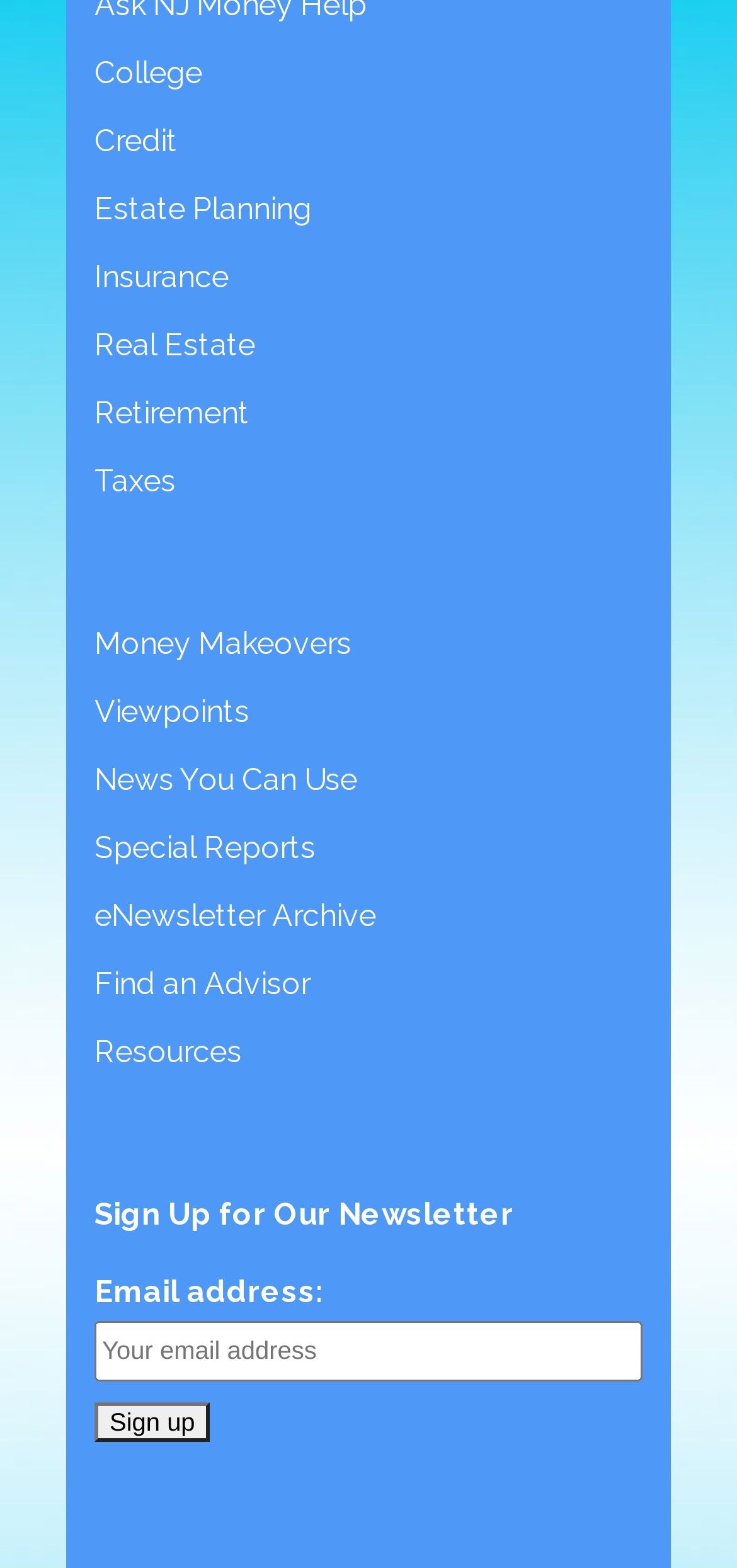Could you please study the image and provide a detailed answer to the question:
What is the purpose of the textbox?

The textbox is labeled 'Email address:' and has a 'Sign up' button next to it, indicating that its purpose is to enter an email address to sign up for a newsletter or subscription.